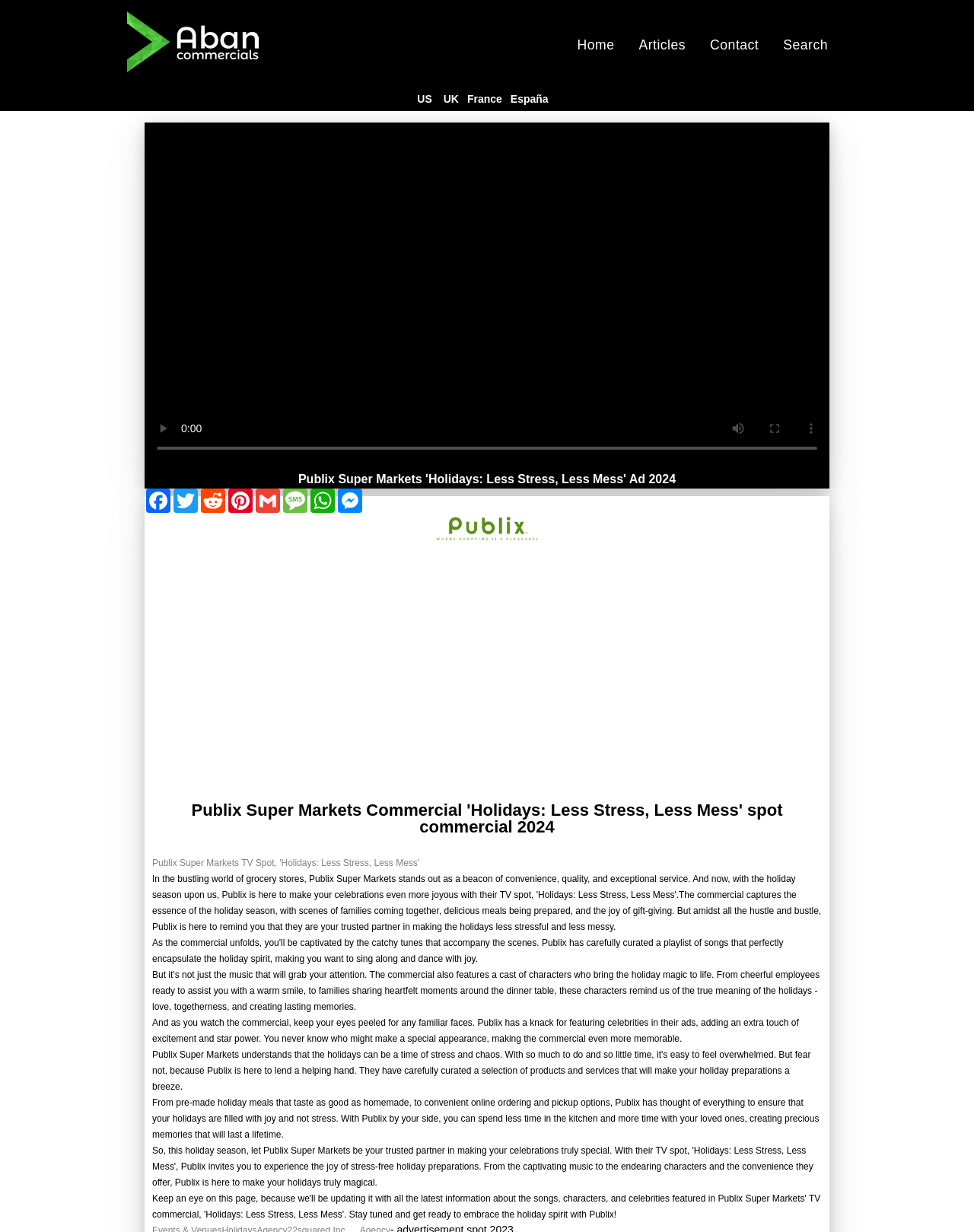Identify the bounding box for the UI element described as: "GeneratePress". Ensure the coordinates are four float numbers between 0 and 1, formatted as [left, top, right, bottom].

None